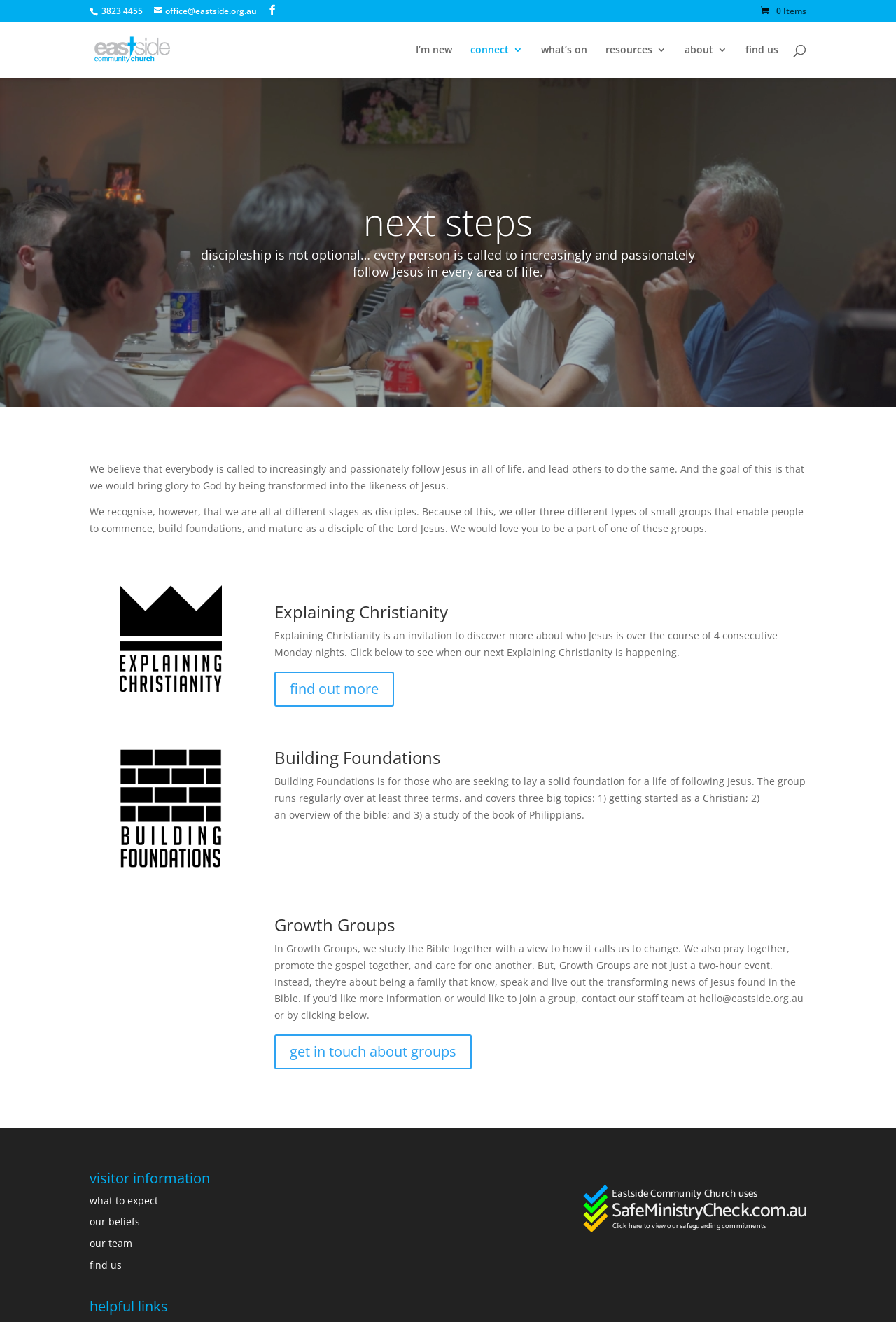Locate the bounding box coordinates of the clickable area needed to fulfill the instruction: "get in touch about groups".

[0.306, 0.782, 0.526, 0.809]